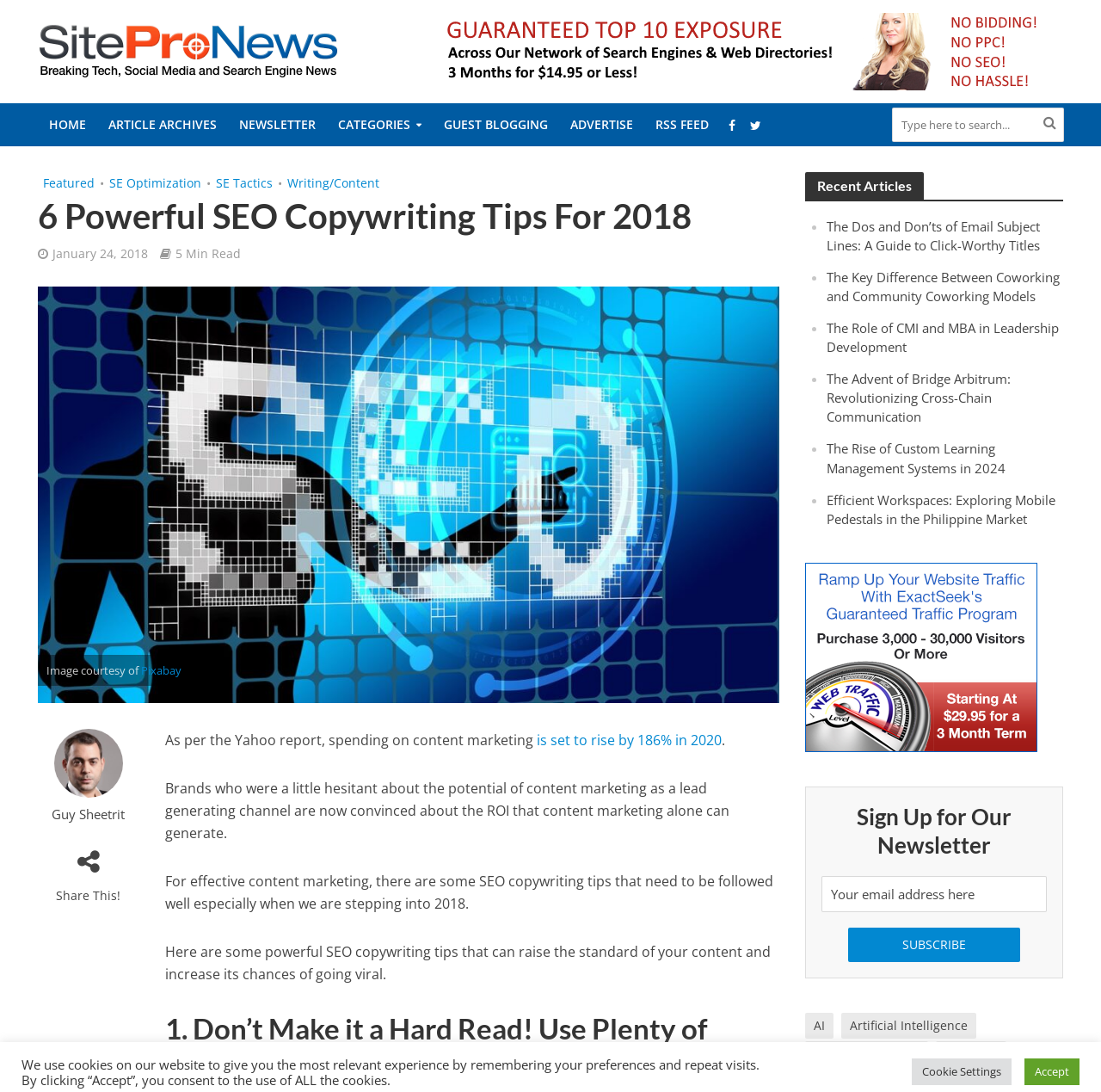Create a detailed narrative describing the layout and content of the webpage.

This webpage is about SiteProNews, a website focused on SEO copywriting tips and content marketing. At the top, there is a logo and a navigation menu with links to "HOME", "ARTICLE ARCHIVES", "NEWSLETTER", "CATEGORIES", "GUEST BLOGGING", "ADVERTISE", and "RSS FEED". Below the navigation menu, there is a search bar with a magnifying glass icon.

The main content of the webpage is an article titled "6 Powerful SEO Copywriting Tips For 2018". The article is divided into sections, with headings and paragraphs of text. The article discusses the importance of content marketing and provides tips for effective SEO copywriting. There are also links to other related articles, such as "The Dos and Don’ts of Email Subject Lines: A Guide to Click-Worthy Titles" and "The Rise of Custom Learning Management Systems in 2024".

On the right side of the webpage, there is a section with links to recent articles, including "The Key Difference Between Coworking and Community Coworking Models" and "Efficient Workspaces: Exploring Mobile Pedestals in the Philippine Market". Below this section, there is a newsletter sign-up form with a heading "Sign Up for Our Newsletter" and a button to subscribe.

At the bottom of the webpage, there is a section with links to categories, including "AI", "Artificial Intelligence", "augmented reality", and "backlinks". There is also a cookie policy notification with buttons to accept or customize cookie settings.

Throughout the webpage, there are several images, including a logo, icons, and an avatar. The layout is organized, with clear headings and concise text, making it easy to navigate and read.